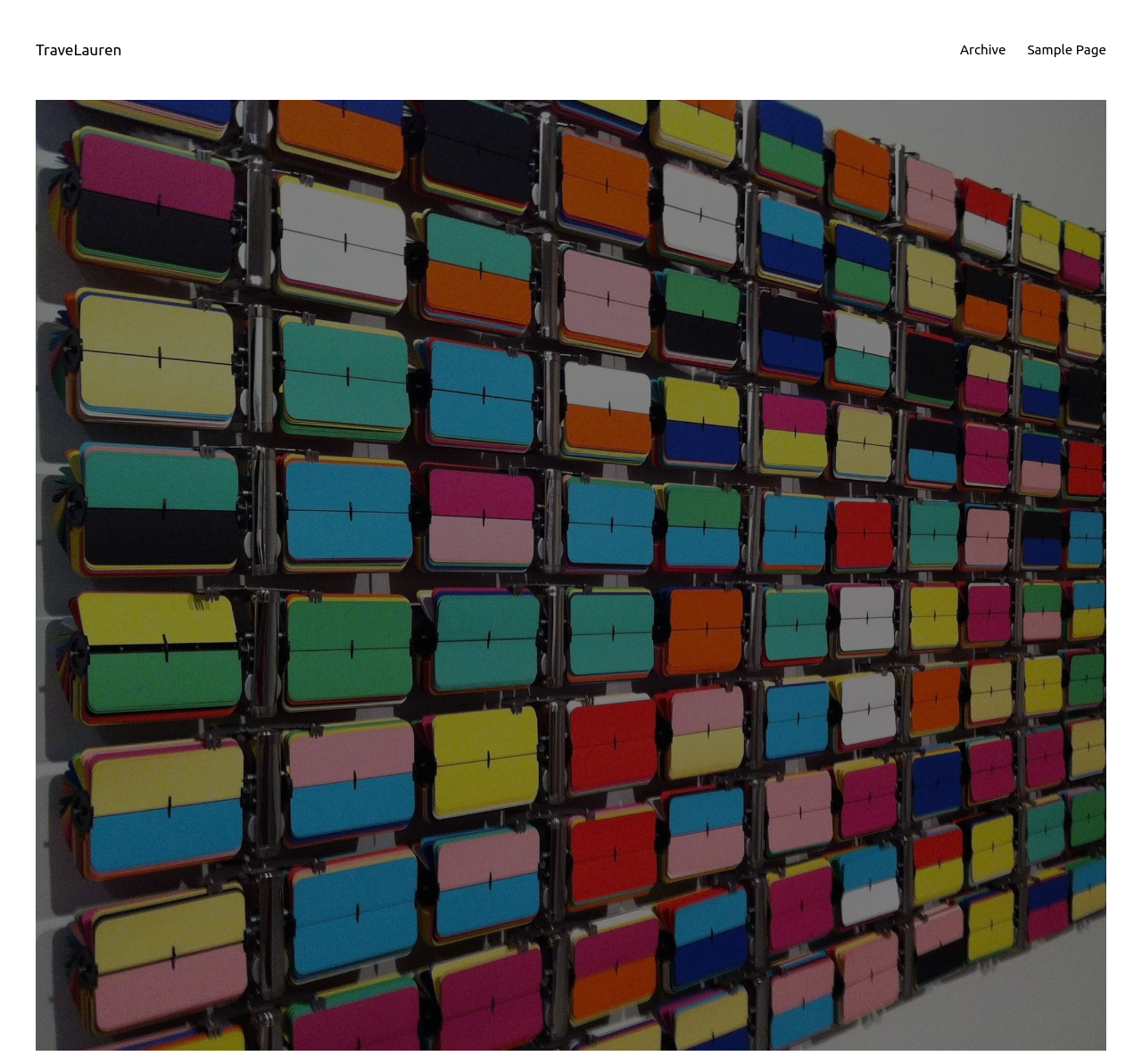Please determine the heading text of this webpage.

Museum of Contemporary Art Australia